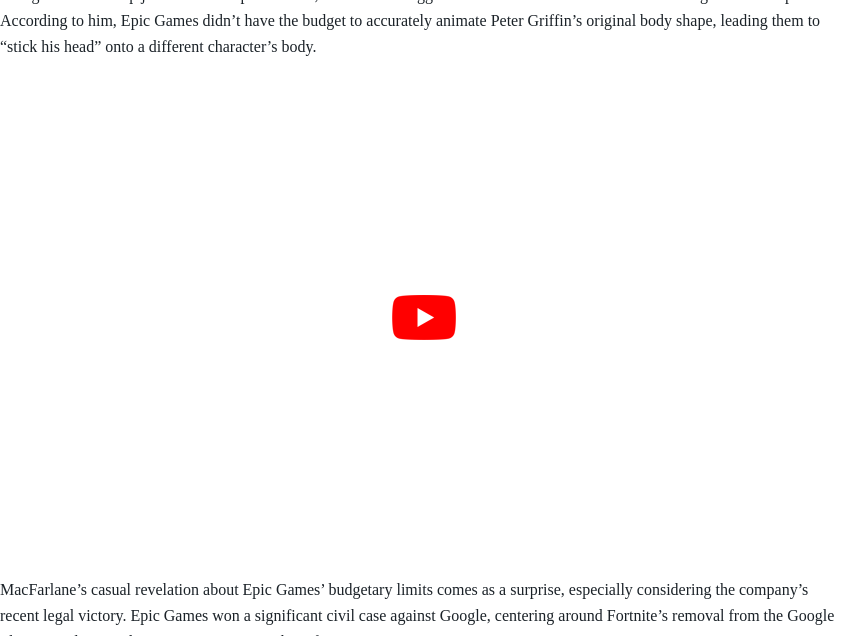Elaborate on the image with a comprehensive description.

The image features a scene from the popular video game Fortnite, showcasing the iconic character Peter Griffin from the animated series "Family Guy." In this hybrid short, Peter is humorously depicted seeking fitness advice from a muscular cat named Meowscles. This portrayal of Peter Griffin deviates from his traditional round frame, presenting him with a more muscular physique. The transformation has sparked discussions among fans, particularly after Seth MacFarlane, the creator of "Family Guy," revealed that budget constraints at Epic Games led to this unexpected redesign; the team had to attach Peter's head onto a different character's body. The video offers insights into this unique crossover, highlighting Fortnite’s ability to blend diverse characters from various franchises while maintaining its playful and humorous tone.